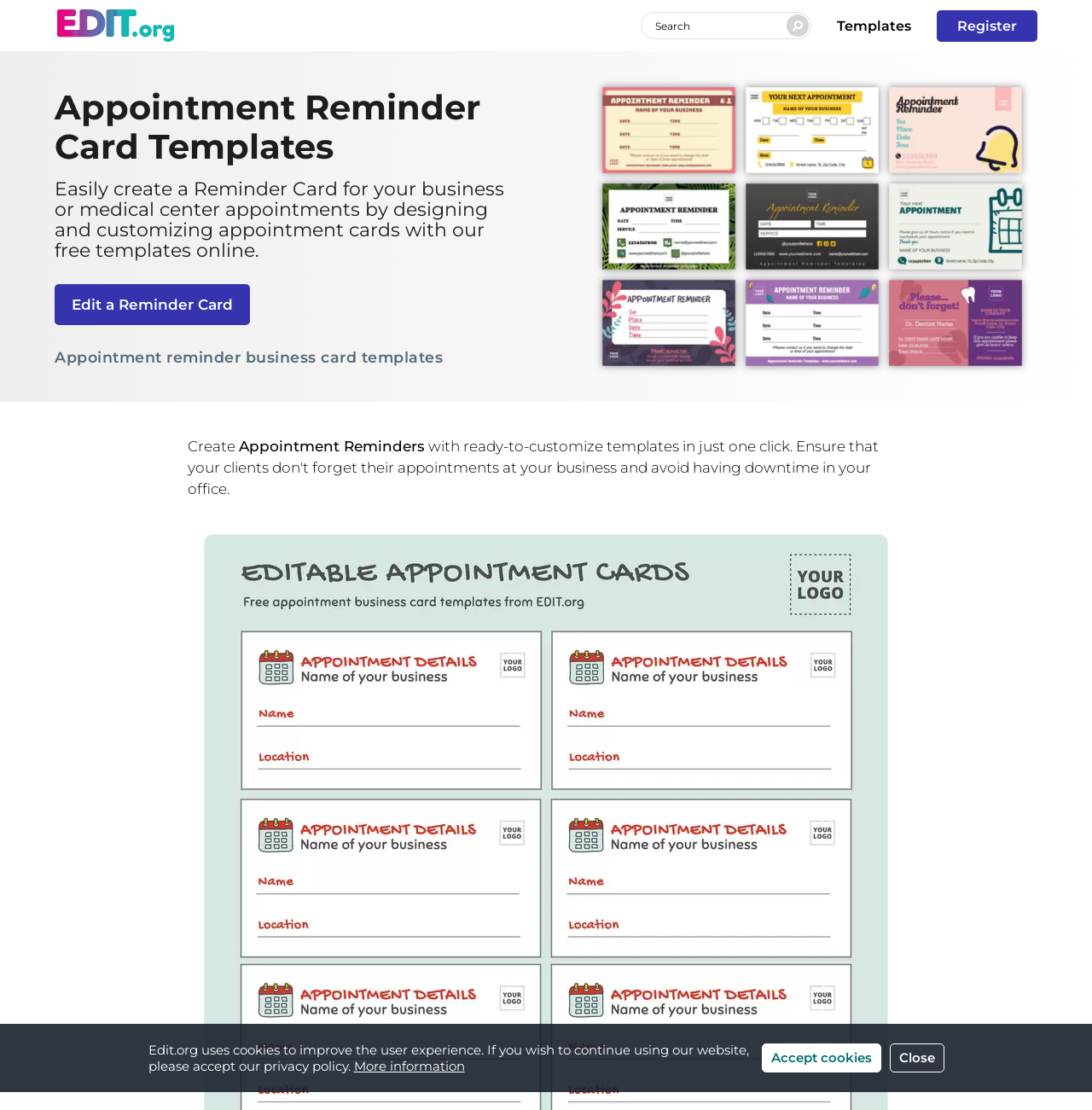Please identify the bounding box coordinates of the element's region that should be clicked to execute the following instruction: "Search for templates". The bounding box coordinates must be four float numbers between 0 and 1, i.e., [left, top, right, bottom].

[0.587, 0.011, 0.743, 0.035]